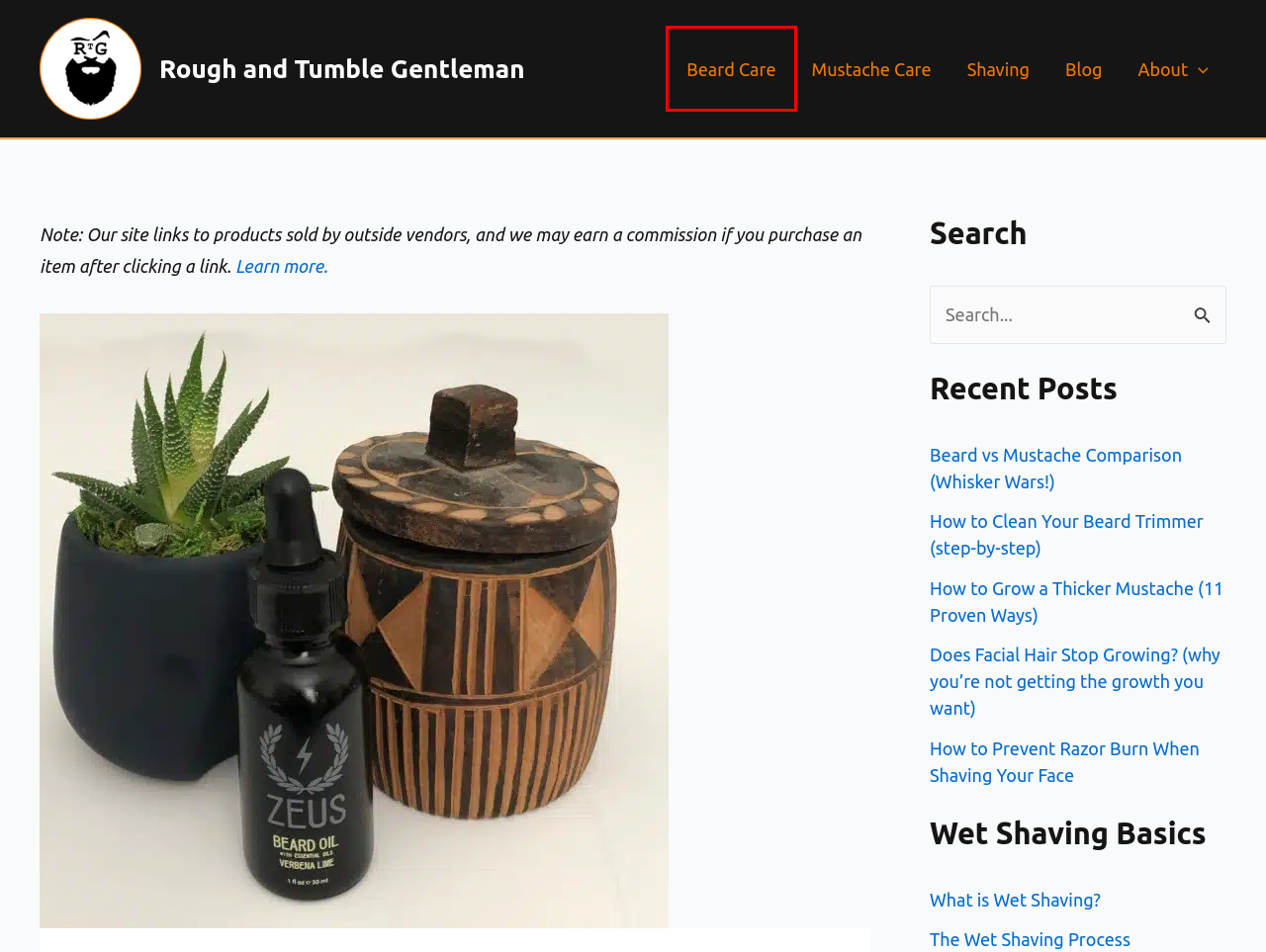Given a screenshot of a webpage with a red bounding box around a UI element, please identify the most appropriate webpage description that matches the new webpage after you click on the element. Here are the candidates:
A. How to Prevent Razor Burn When Shaving Your Face | Rough and Tumble Gentleman
B. About Rough and Tumble Gentleman | People & Editorial Principles
C. Beard Care, Beard Grooming, and Beard Growing Tips & Guides | Rough and Tumble Gentleman
D. Wet Shaving [Our Ultimate Guide from Beginning to End] | Rough and Tumble Gentleman
E. Statement on Affiliates, Advertisements, and Sponsored Content | Rough and Tumble Gentleman
F. Does Facial Hair Stop Growing? (why you're not getting the growth)
G. What is Wet Shaving? (definition, facts, and more) | Rough and Tumble Gentleman
H. Beard Blog [Our Latest Articles About Men's Grooming, Shaving and More]

C